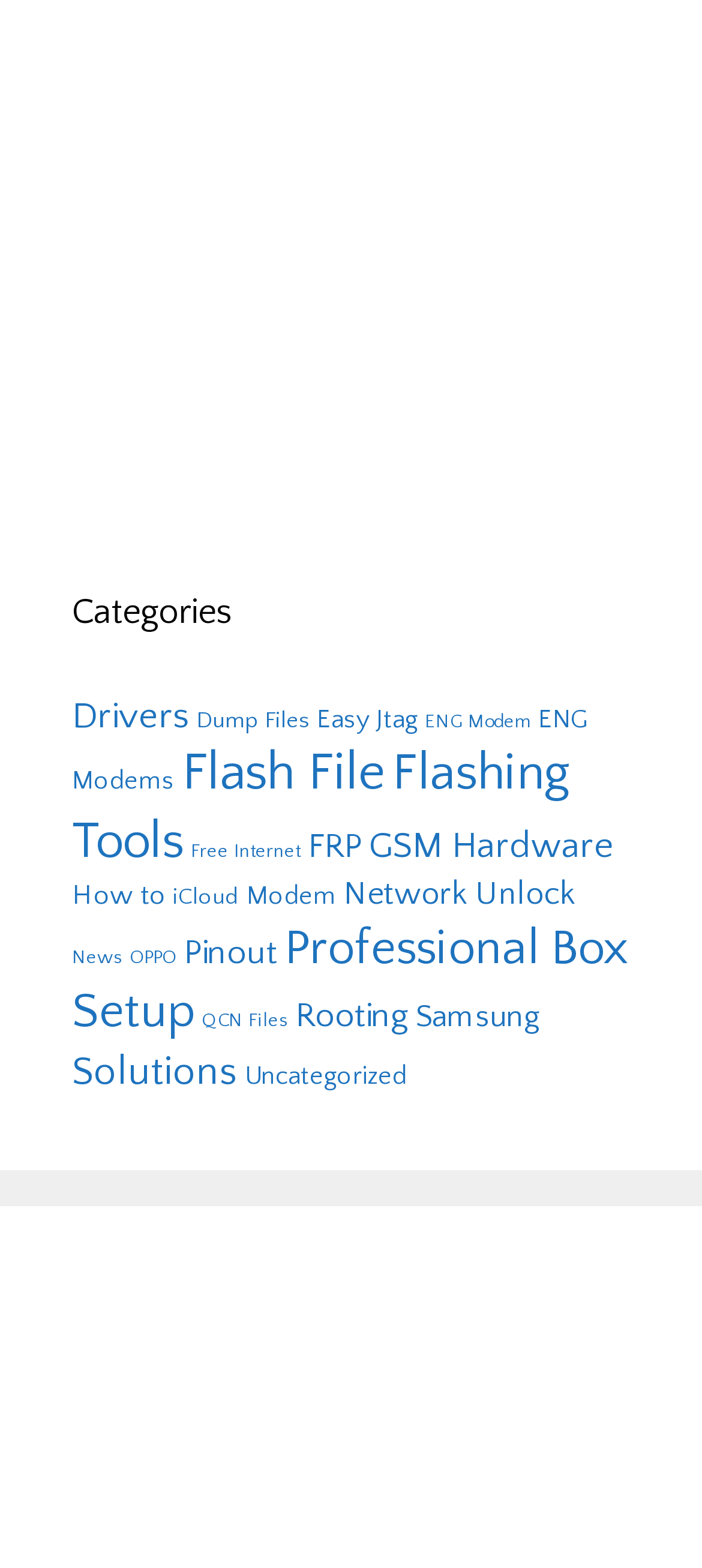Use one word or a short phrase to answer the question provided: 
How many categories are related to unlocking?

2